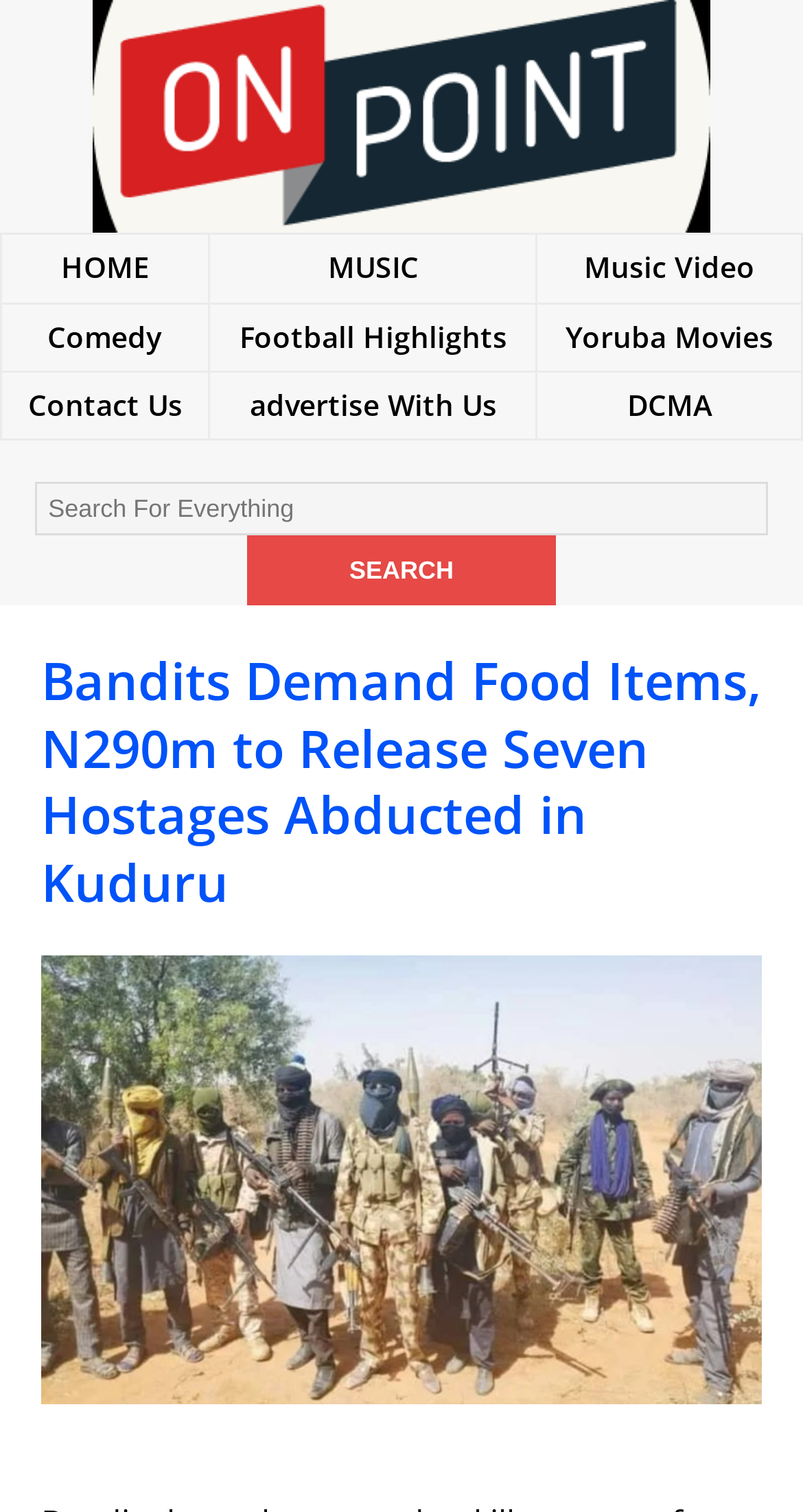Highlight the bounding box coordinates of the element you need to click to perform the following instruction: "Click on HOME."

[0.076, 0.164, 0.186, 0.19]